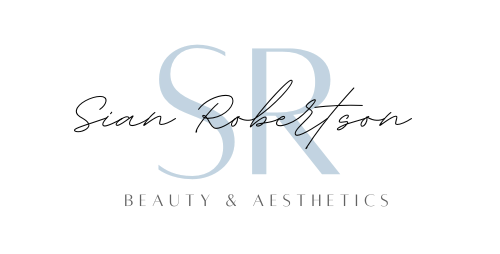Respond to the question below with a single word or phrase:
What type of feel does the scripted name provide?

Personal and inviting